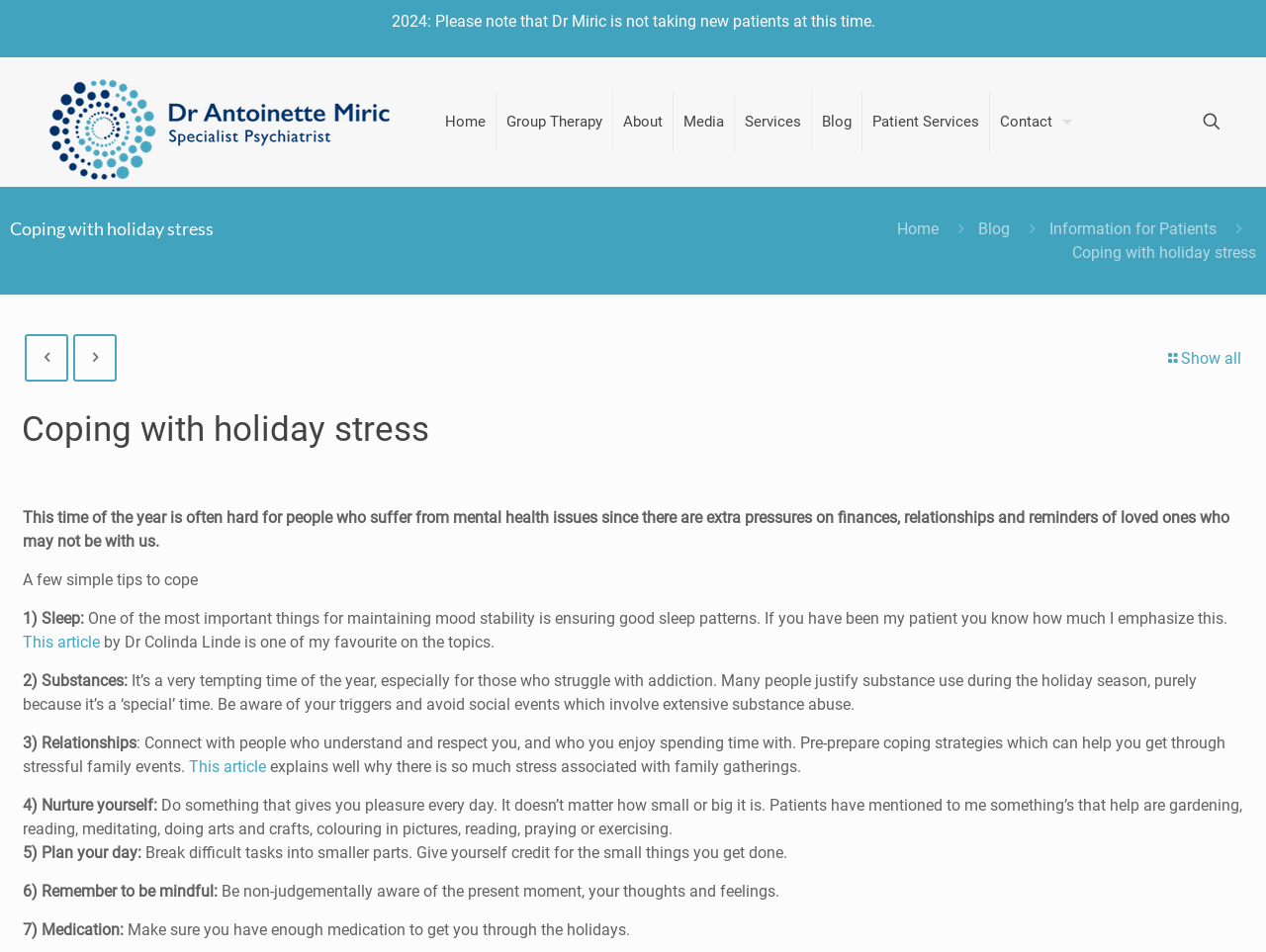Please determine the bounding box coordinates of the element to click in order to execute the following instruction: "Click the 'Next post' link". The coordinates should be four float numbers between 0 and 1, specified as [left, top, right, bottom].

[0.058, 0.351, 0.092, 0.401]